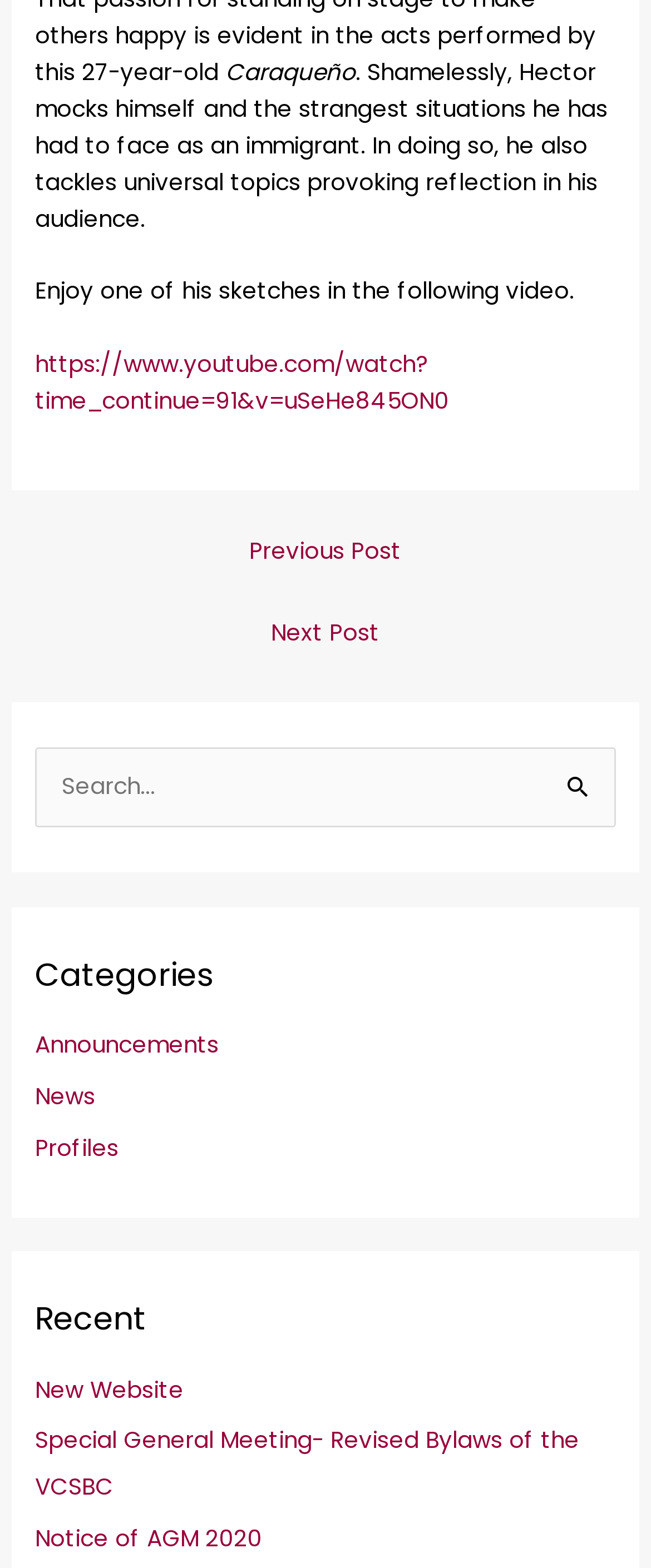What is the title of the latest article?
Based on the screenshot, answer the question with a single word or phrase.

New Website